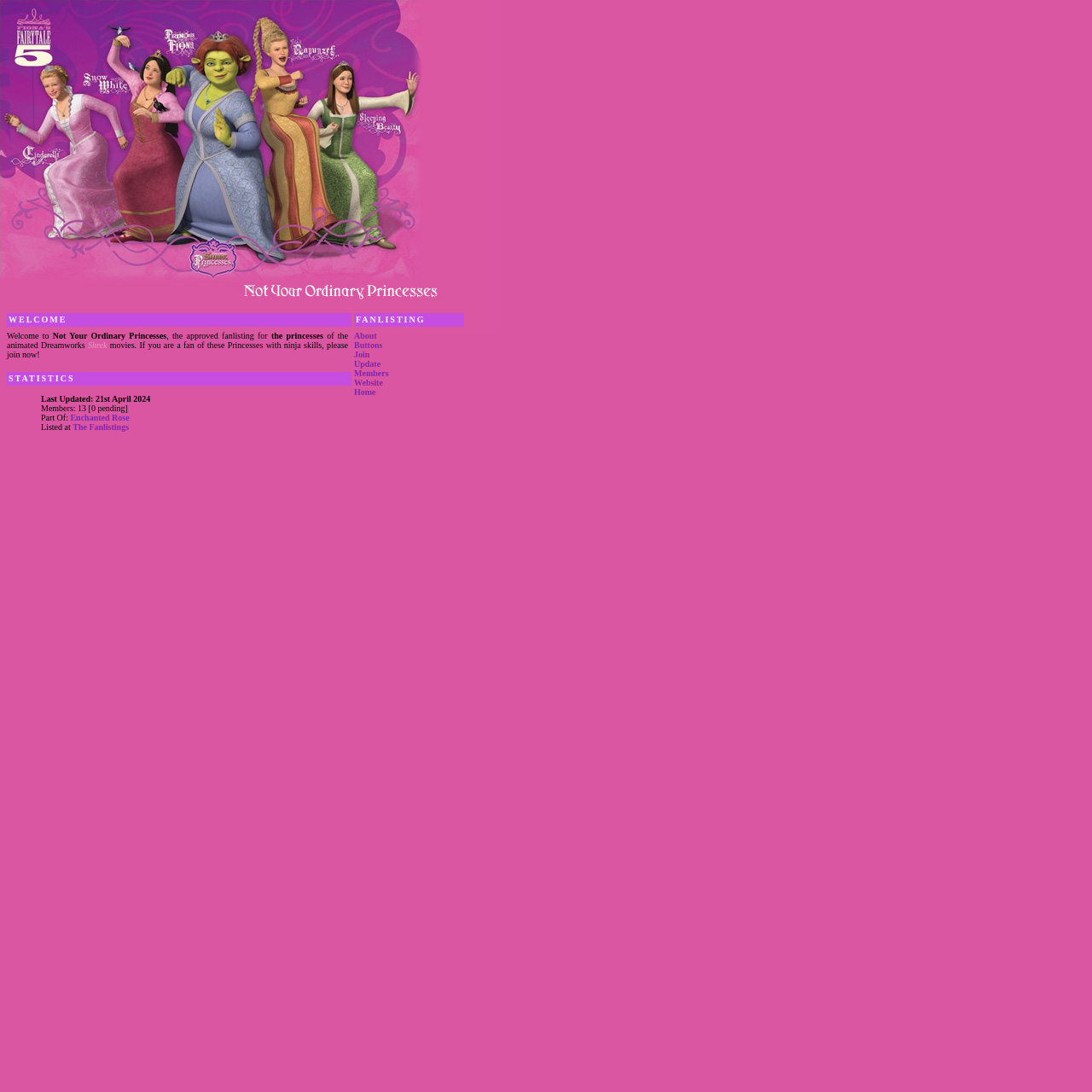Show the bounding box coordinates for the HTML element as described: "The Fanlistings".

[0.067, 0.386, 0.118, 0.395]